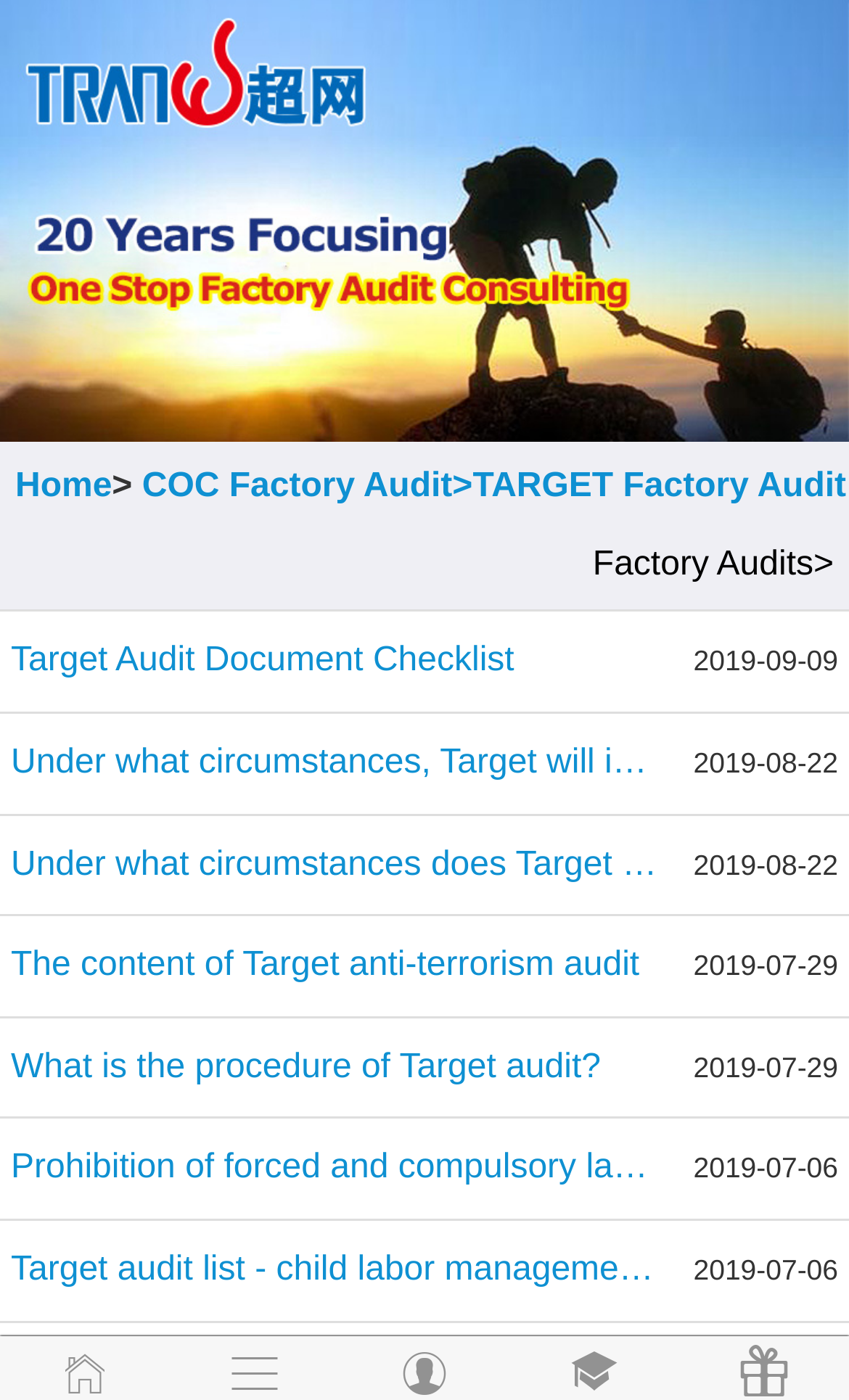Can you find the bounding box coordinates for the element to click on to achieve the instruction: "learn about TARGET Factory Audit"?

[0.557, 0.334, 0.997, 0.361]